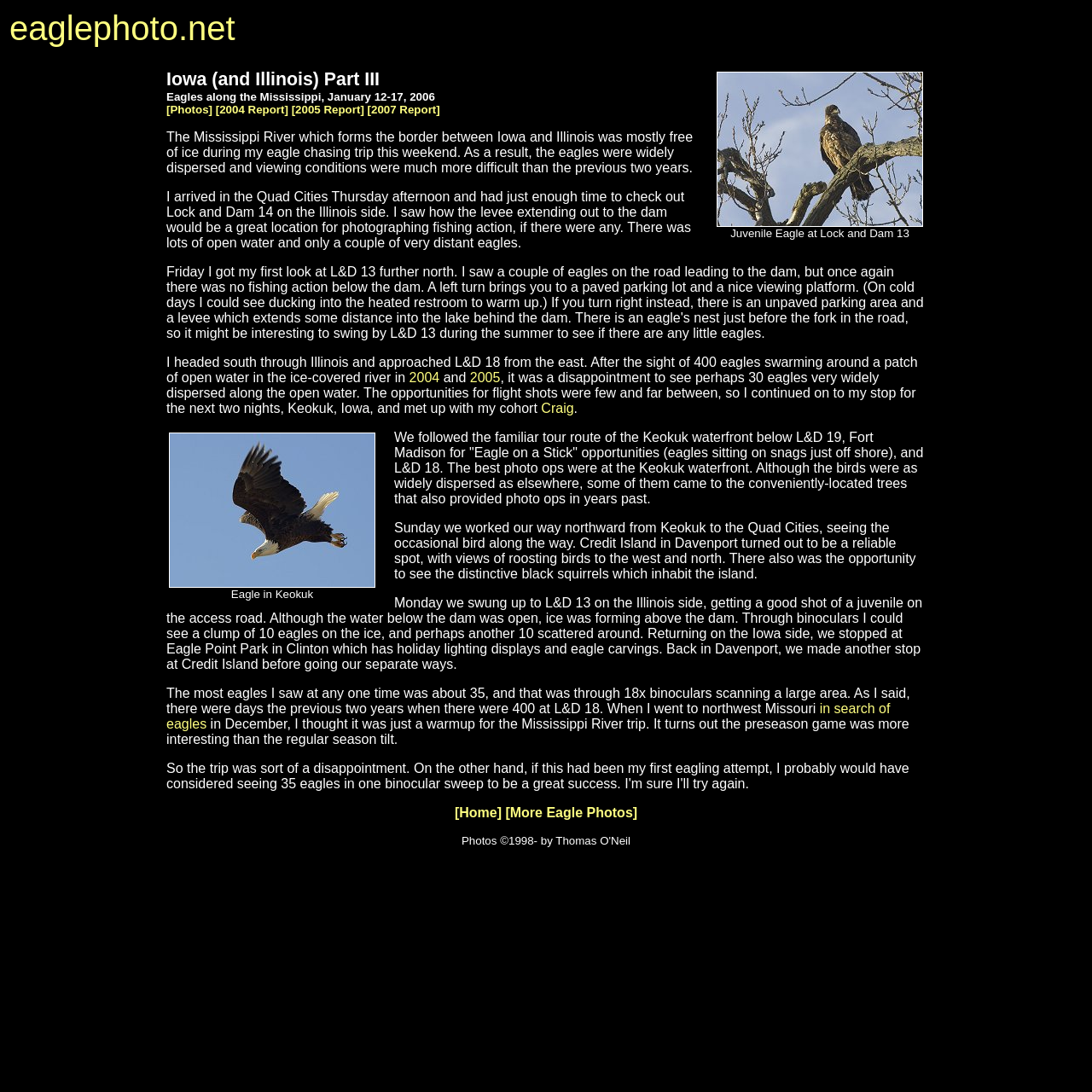Locate the bounding box coordinates of the region to be clicked to comply with the following instruction: "click the link to view more eagle photos". The coordinates must be four float numbers between 0 and 1, in the form [left, top, right, bottom].

[0.463, 0.738, 0.584, 0.751]